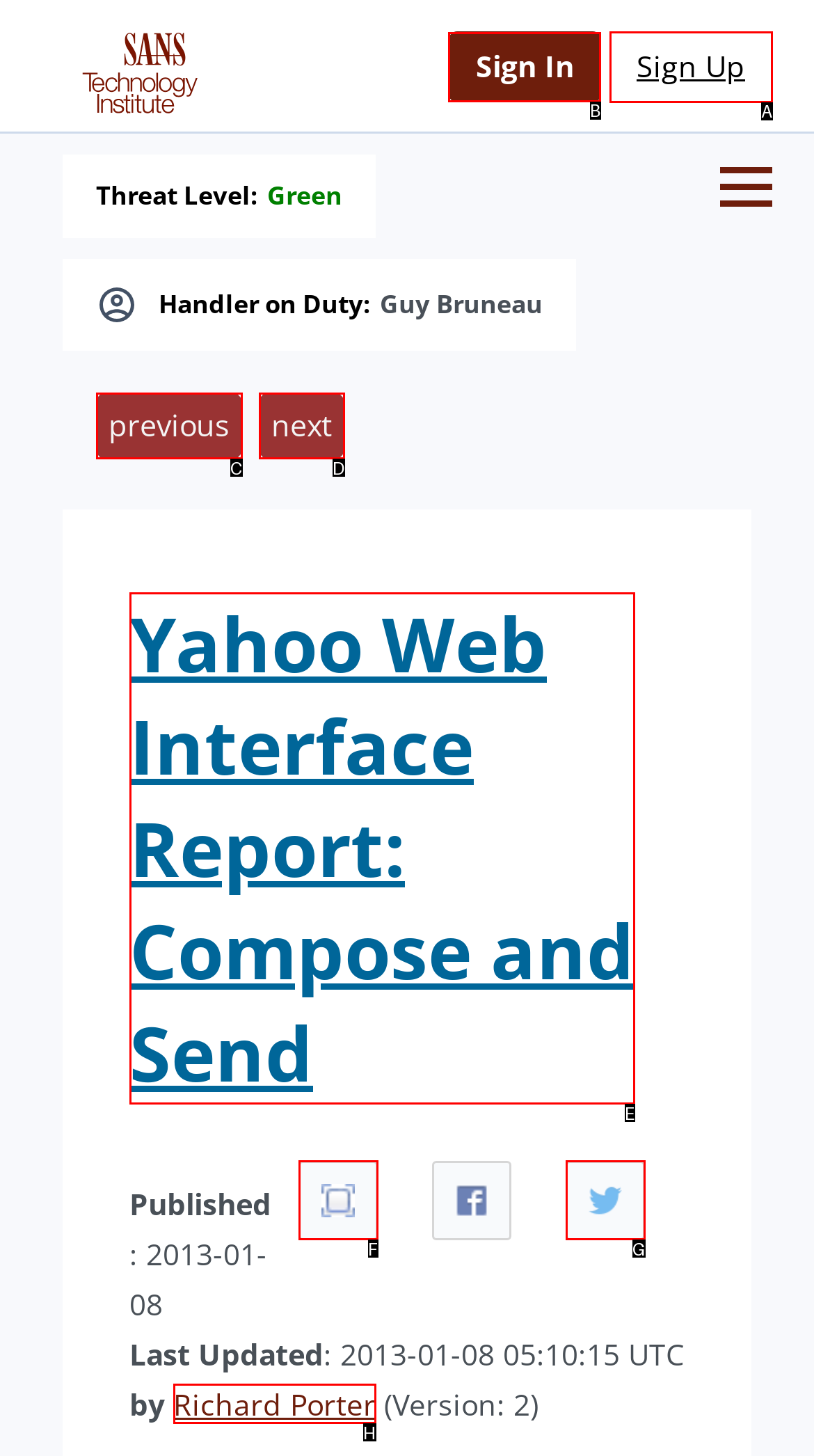Identify the correct UI element to click to achieve the task: Sign in.
Answer with the letter of the appropriate option from the choices given.

B